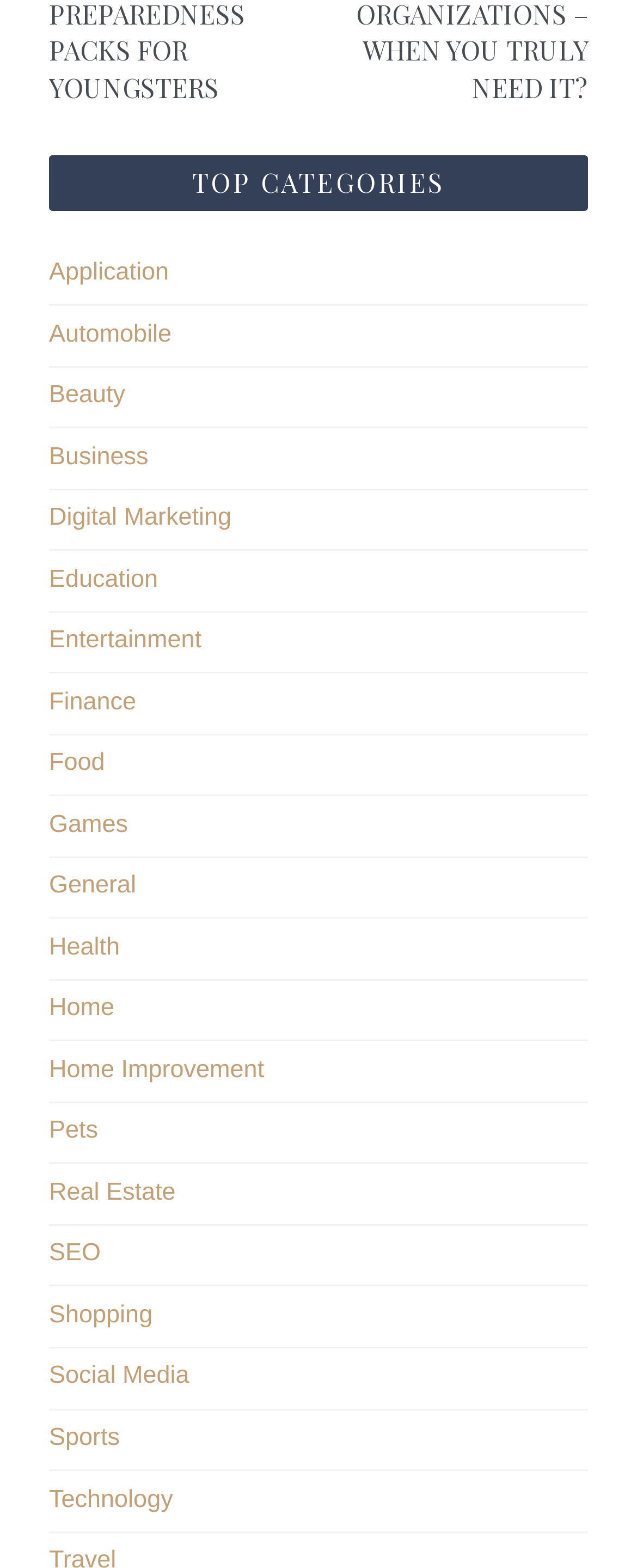How many characters are in the 'TOP CATEGORIES' heading?
Can you give a detailed and elaborate answer to the question?

The 'TOP CATEGORIES' heading has 13 characters, which can be counted by examining the OCR text of the heading element.